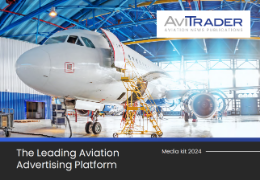What is displayed above the aircraft?
By examining the image, provide a one-word or phrase answer.

AviTrader logo